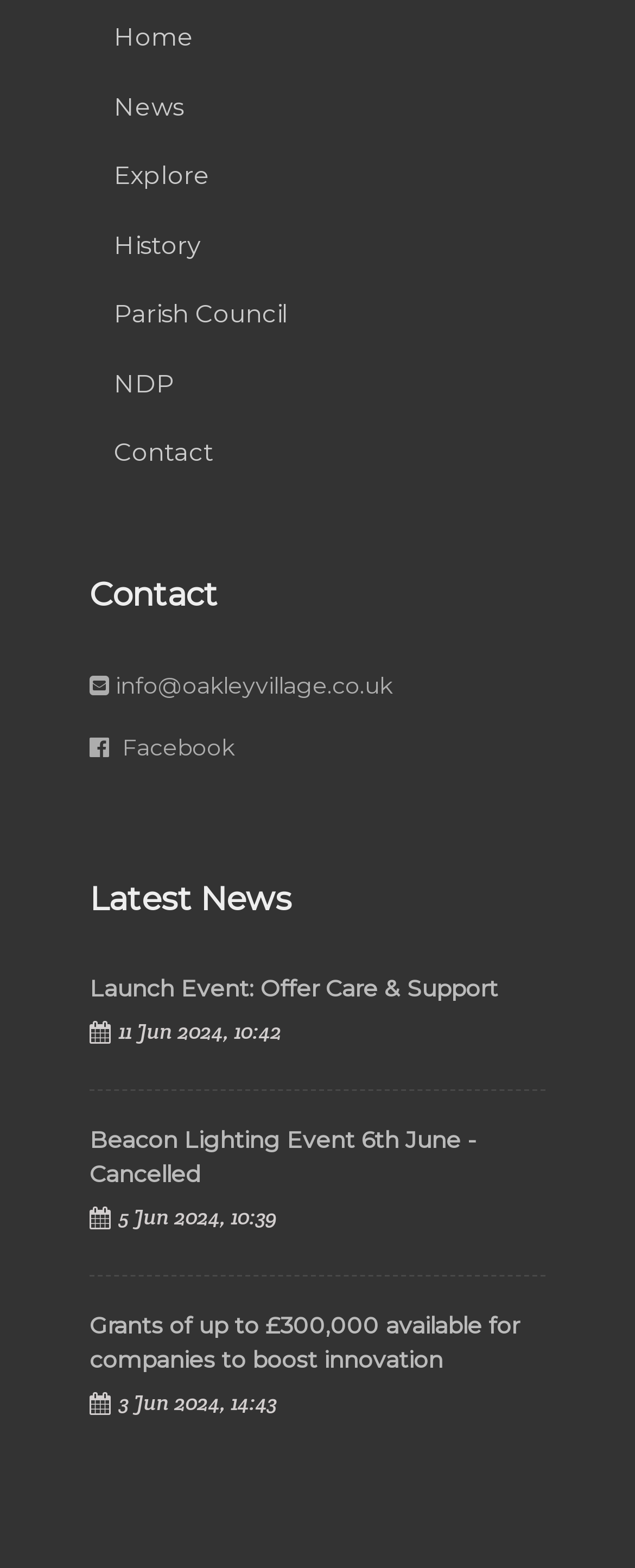Can you specify the bounding box coordinates of the area that needs to be clicked to fulfill the following instruction: "check Facebook page"?

[0.141, 0.468, 0.369, 0.486]